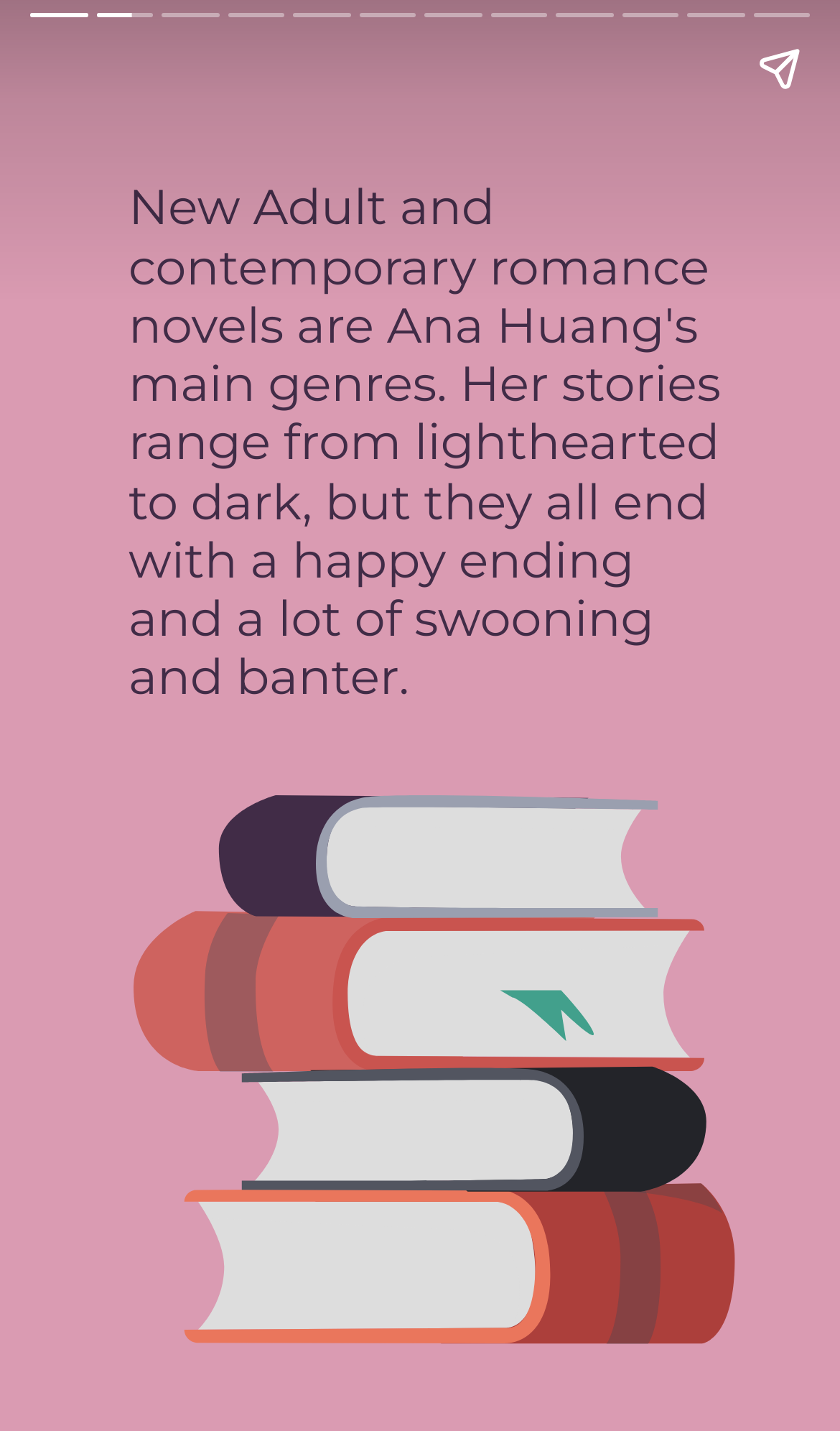Offer an extensive depiction of the webpage and its key elements.

The webpage is about Ana Huang, an author who writes new adult and contemporary romance novels. At the top of the page, there is a heading that provides a brief description of Ana Huang's writing style, mentioning that her stories range from lighthearted to dark but always end with a happy ending and feature swooning and banter.

Below the heading, there is an image related to books, taking up a significant portion of the page. On the top-right corner, there is a "Share story" button. On the top-left corner, there are two buttons, "Previous page" and "Next page", which are likely used for navigation.

The page also has a complementary section at the top, which spans the entire width of the page, but its content is not explicitly described. There is another complementary section on the left side of the page, which is relatively narrow and short.